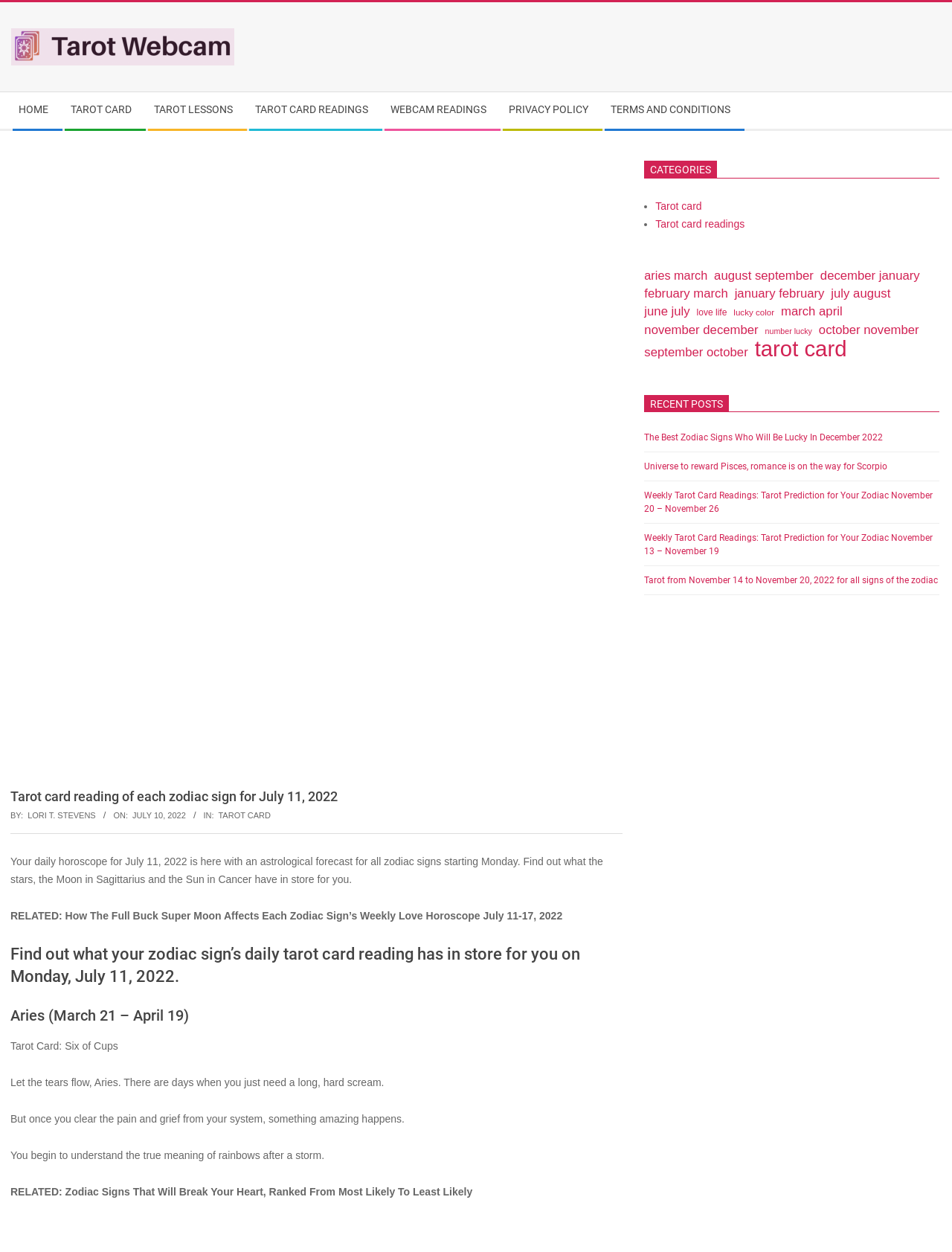What is the date of the article?
Please elaborate on the answer to the question with detailed information.

The date of the article is obtained by looking at the time element with the text 'Sunday, July 10, 2022, 7:00 am'. The date is the part before the time.